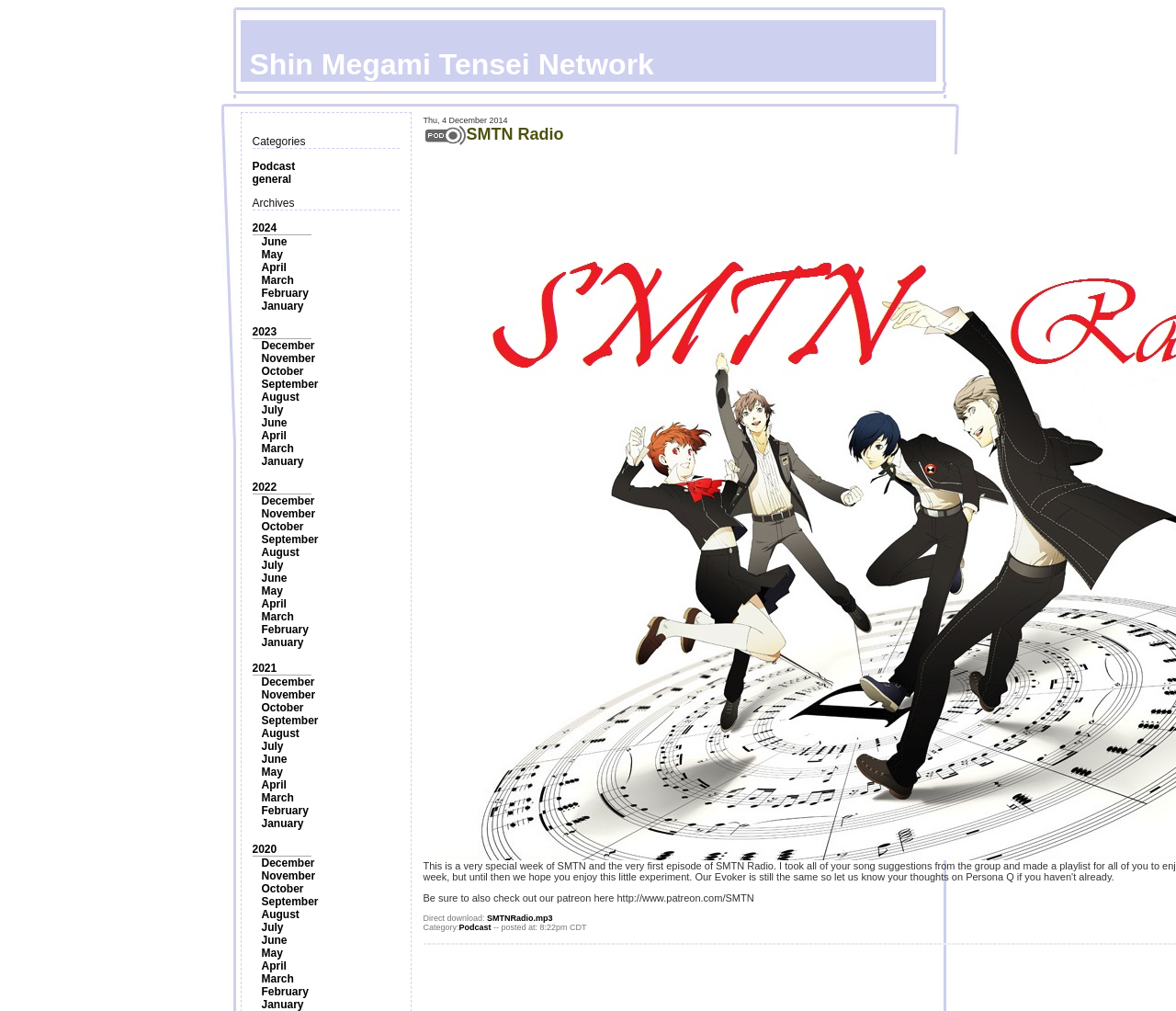Respond to the following question with a brief word or phrase:
What are the archives of the podcast organized by?

Year and Month